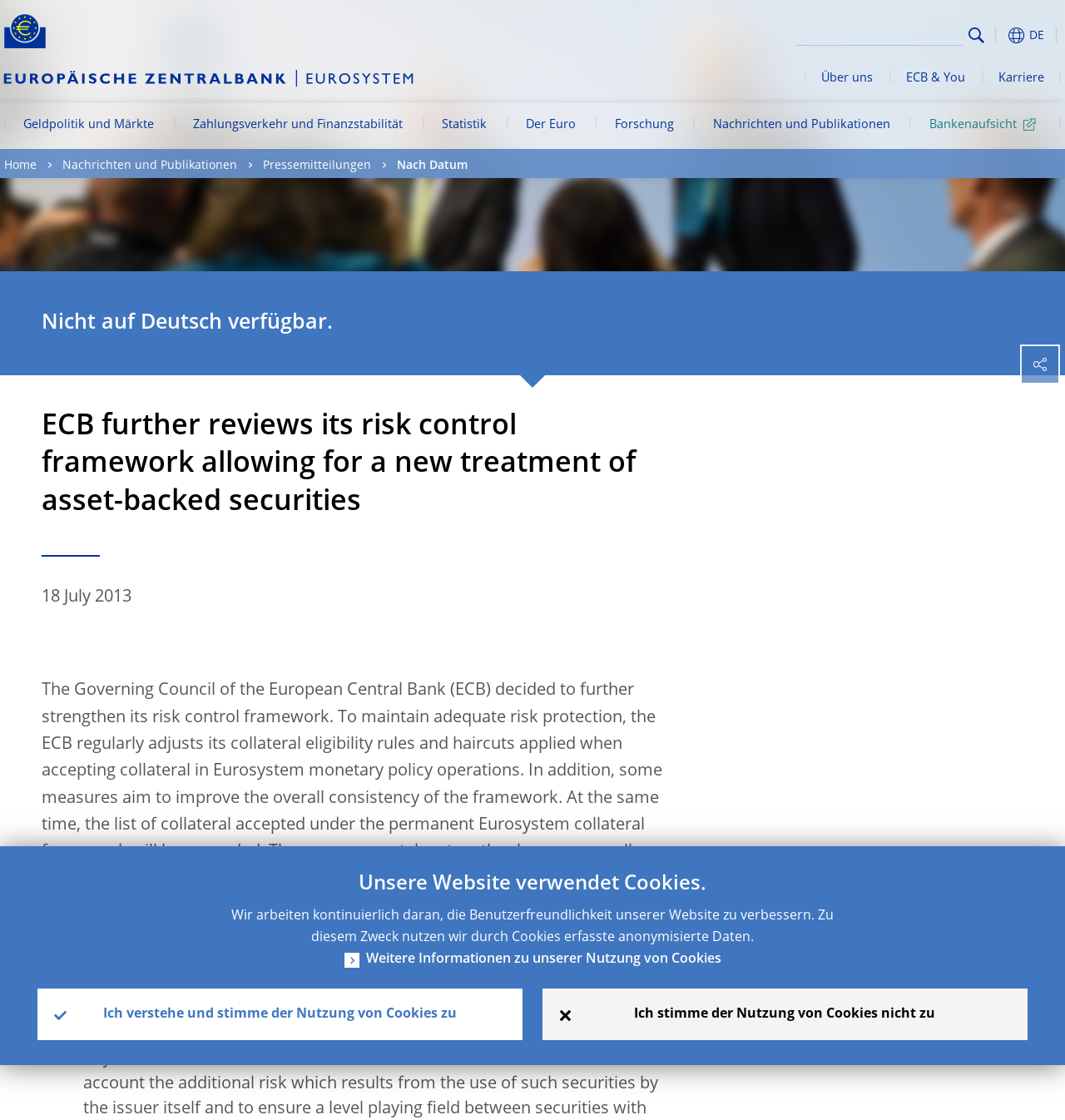What is the name of the bank?
Examine the screenshot and reply with a single word or phrase.

European Central Bank